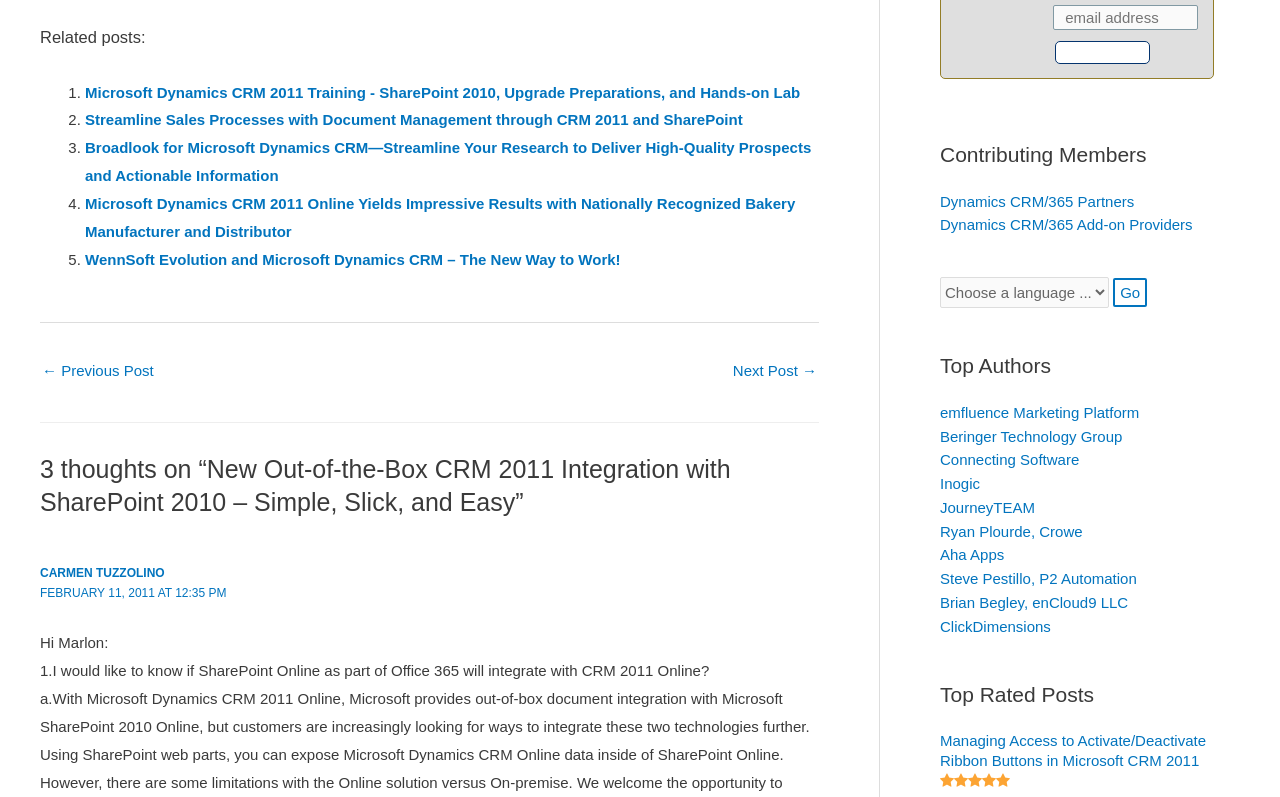How many related posts are listed?
Provide an in-depth answer to the question, covering all aspects.

I counted the list markers and links under the 'Related posts:' heading, and there are 5 related posts listed.